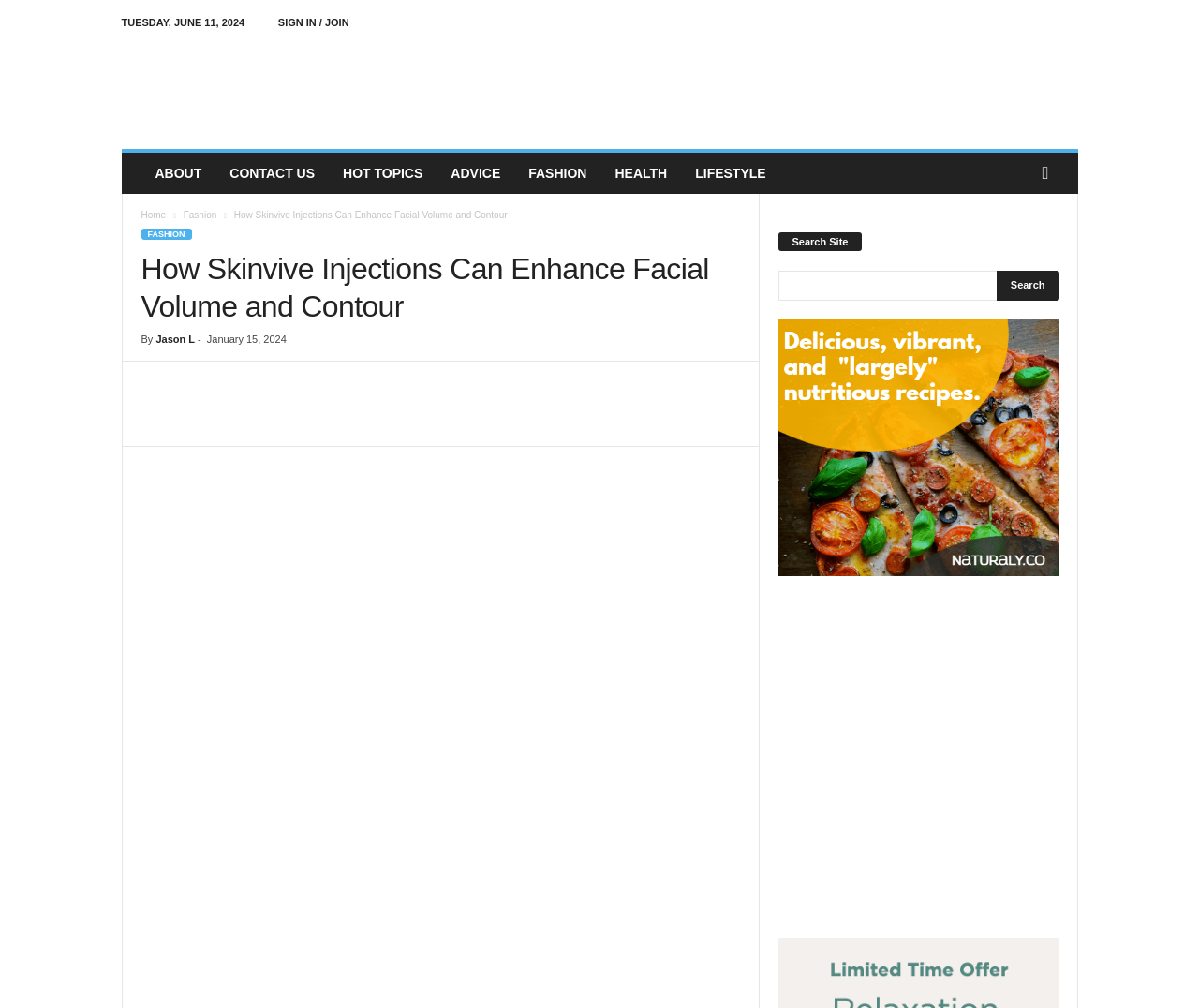Determine the bounding box coordinates of the element that should be clicked to execute the following command: "Click on the 'FASHION' category".

[0.429, 0.151, 0.501, 0.192]